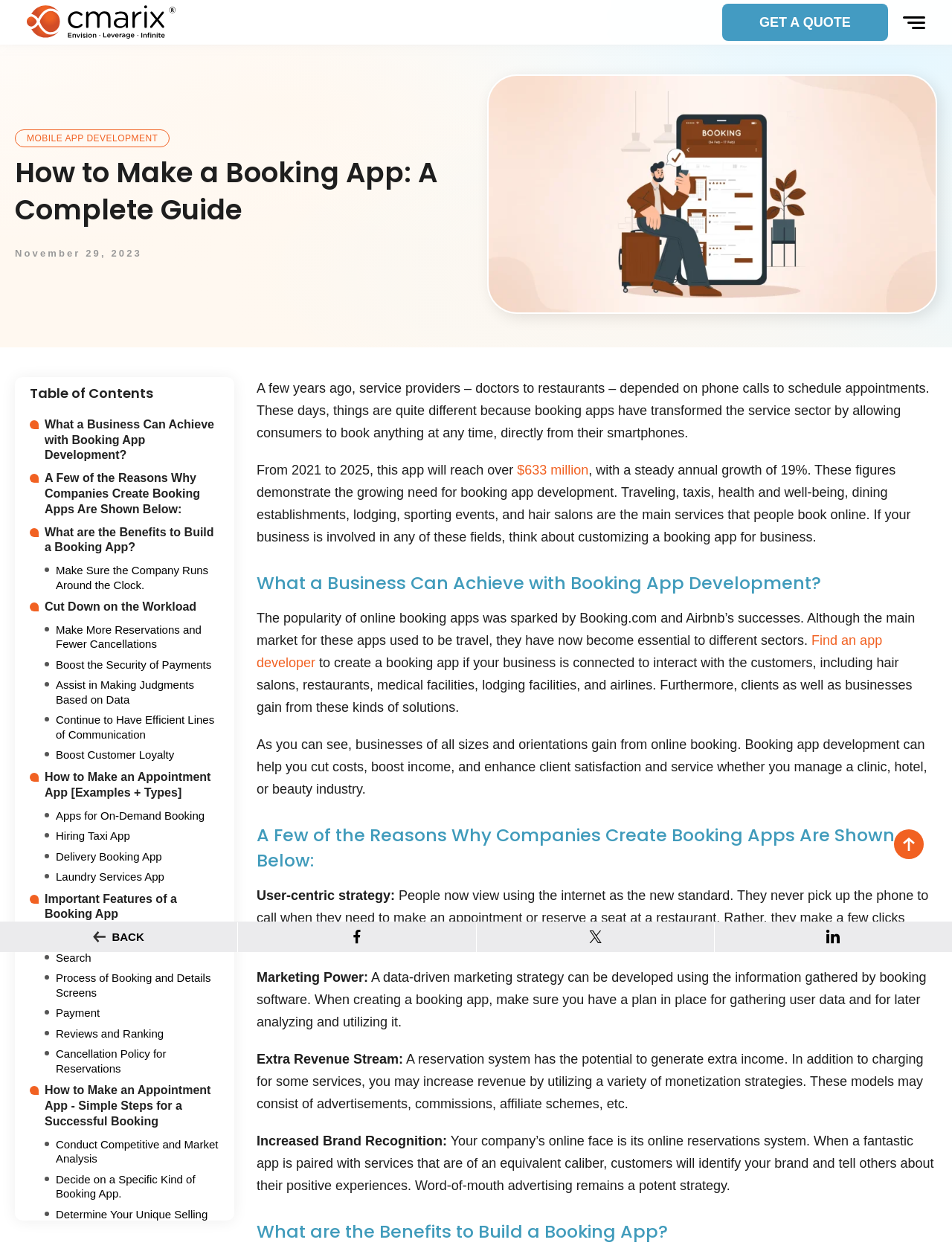Using the details from the image, please elaborate on the following question: What is one of the benefits of building a booking app?

I found the answer by reading the section of the webpage titled 'What are the Benefits to Build a Booking App?', which lists several benefits, including reducing the workload.